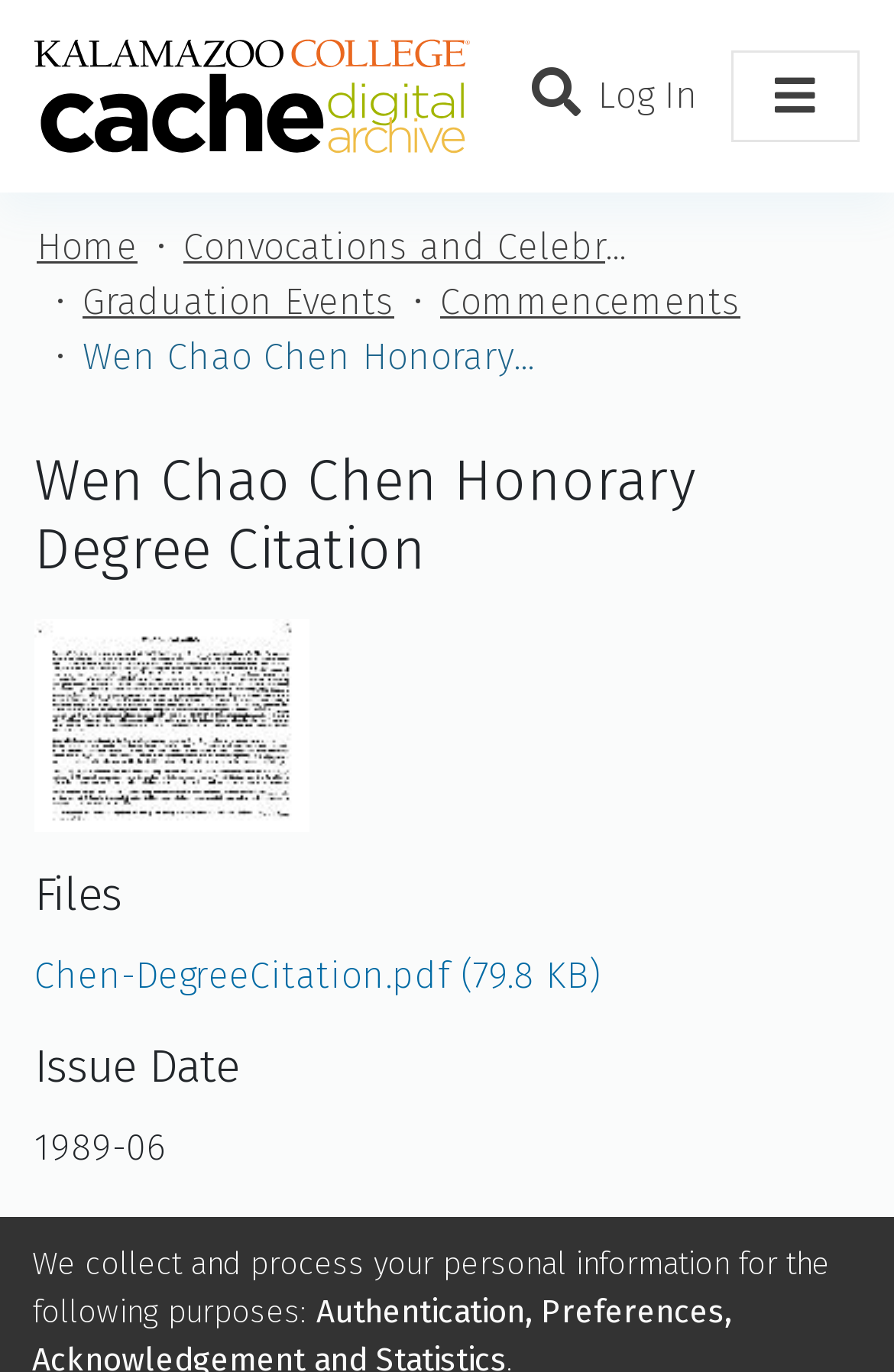Please indicate the bounding box coordinates for the clickable area to complete the following task: "Download the Chen-DegreeCitation.pdf file". The coordinates should be specified as four float numbers between 0 and 1, i.e., [left, top, right, bottom].

[0.038, 0.695, 0.672, 0.727]